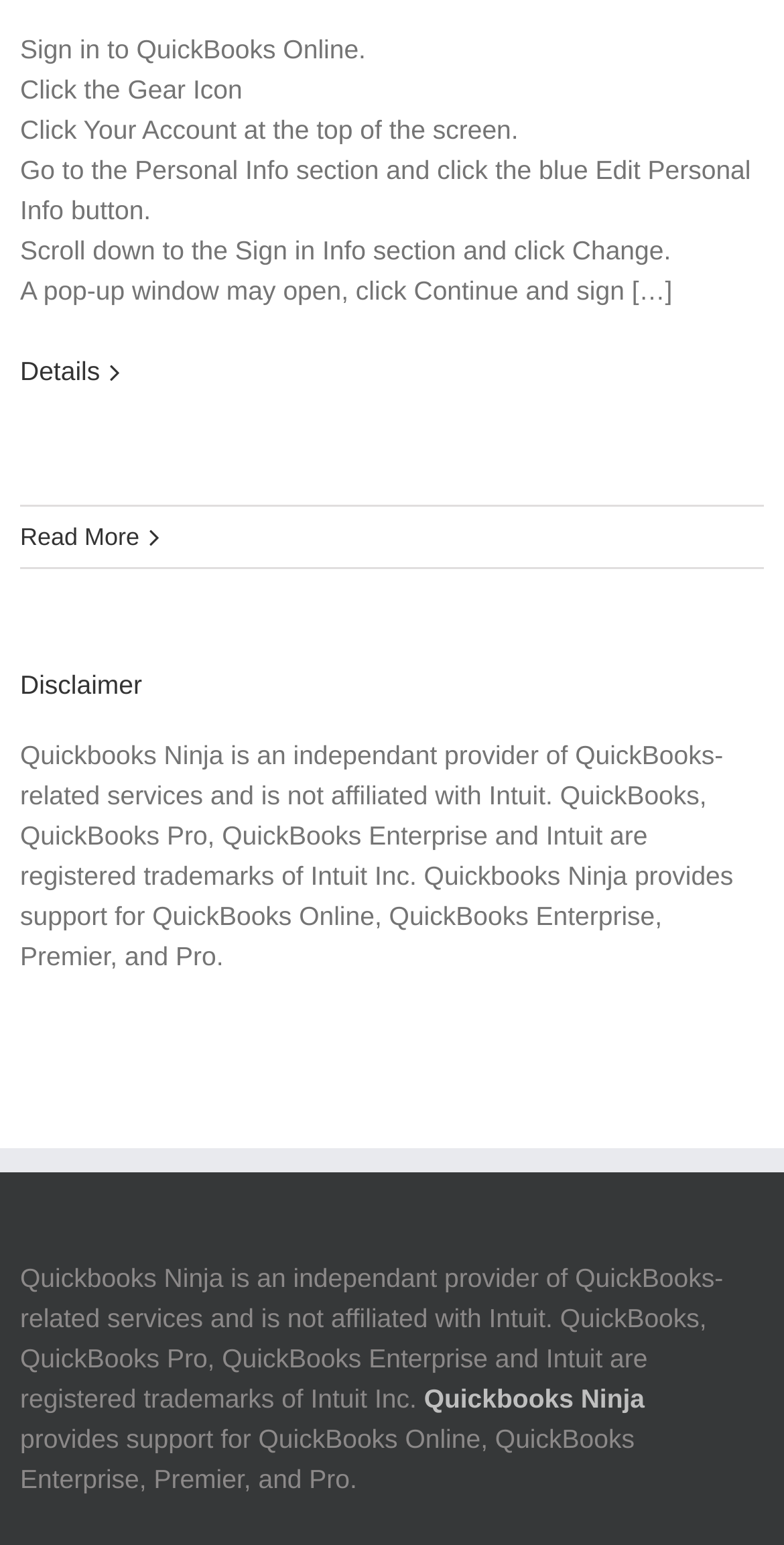Using the provided element description: "Quickbooks Ninja", determine the bounding box coordinates of the corresponding UI element in the screenshot.

[0.541, 0.895, 0.822, 0.915]